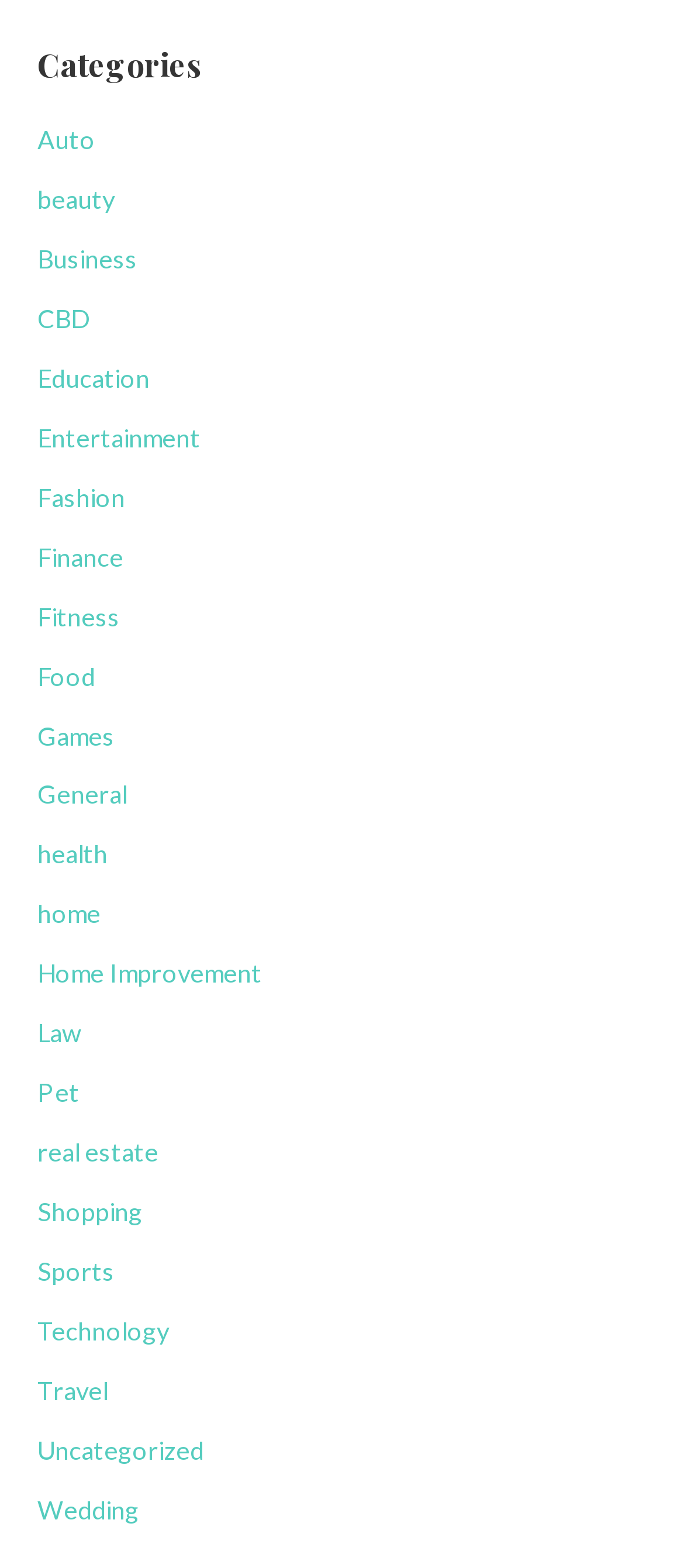Reply to the question below using a single word or brief phrase:
What is the category that comes after 'Entertainment'?

Fashion